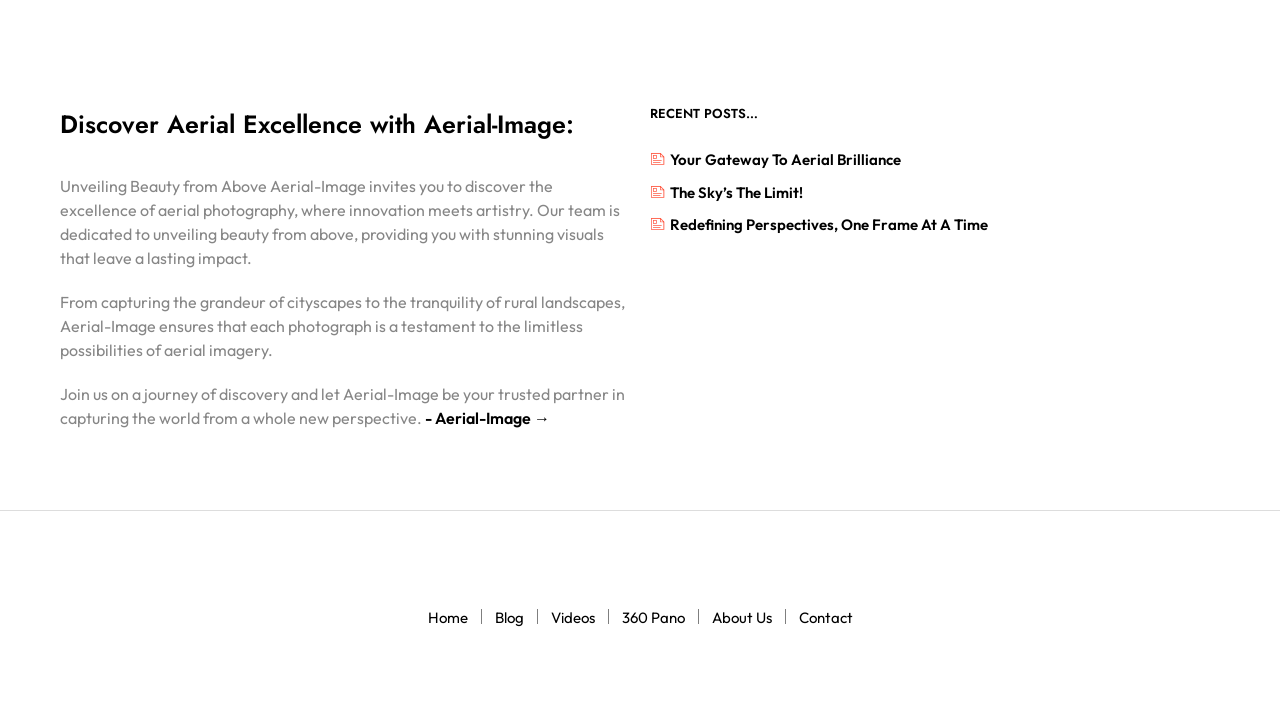Please specify the bounding box coordinates of the clickable section necessary to execute the following command: "Go to the home page".

[0.334, 0.862, 0.365, 0.889]